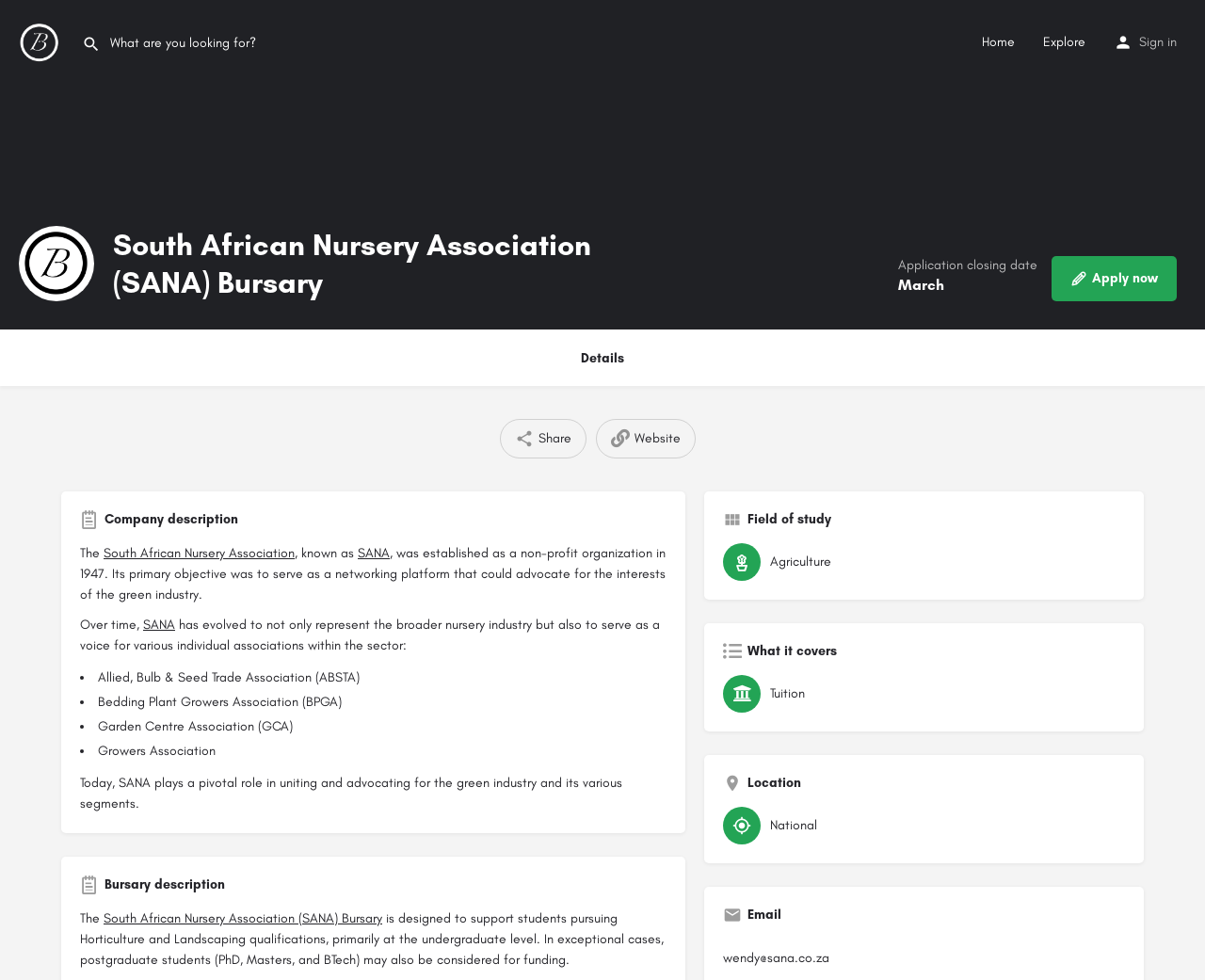Convey a detailed summary of the webpage, mentioning all key elements.

The webpage is about the South African Nursery Association (SANA) Bursary, providing essential information about the bursary program. At the top left corner, there is a site logo, accompanied by a search box. The top right corner features navigation links, including "Home", "Explore", and "Sign in". 

Below the navigation links, there is a listing logo, followed by a heading that displays the title "South African Nursery Association (SANA) Bursary". On the right side of the heading, there is a link to apply for the bursary and a link to view details. 

Further down, there are social media links, including "Share" and "Website". A company description section provides information about SANA, its establishment, and its objectives. The description is divided into paragraphs, with links to SANA's name and a list of associations it represents.

The webpage also features sections dedicated to the bursary description, field of study, what it covers, location, and email contact information. The bursary description explains the purpose and eligibility criteria for the bursary. The field of study section lists "Agriculture" as the relevant field, while the "What it covers" section mentions "Tuition". The location is specified as "National", and the email contact is provided as "wendy@sana.co.za".